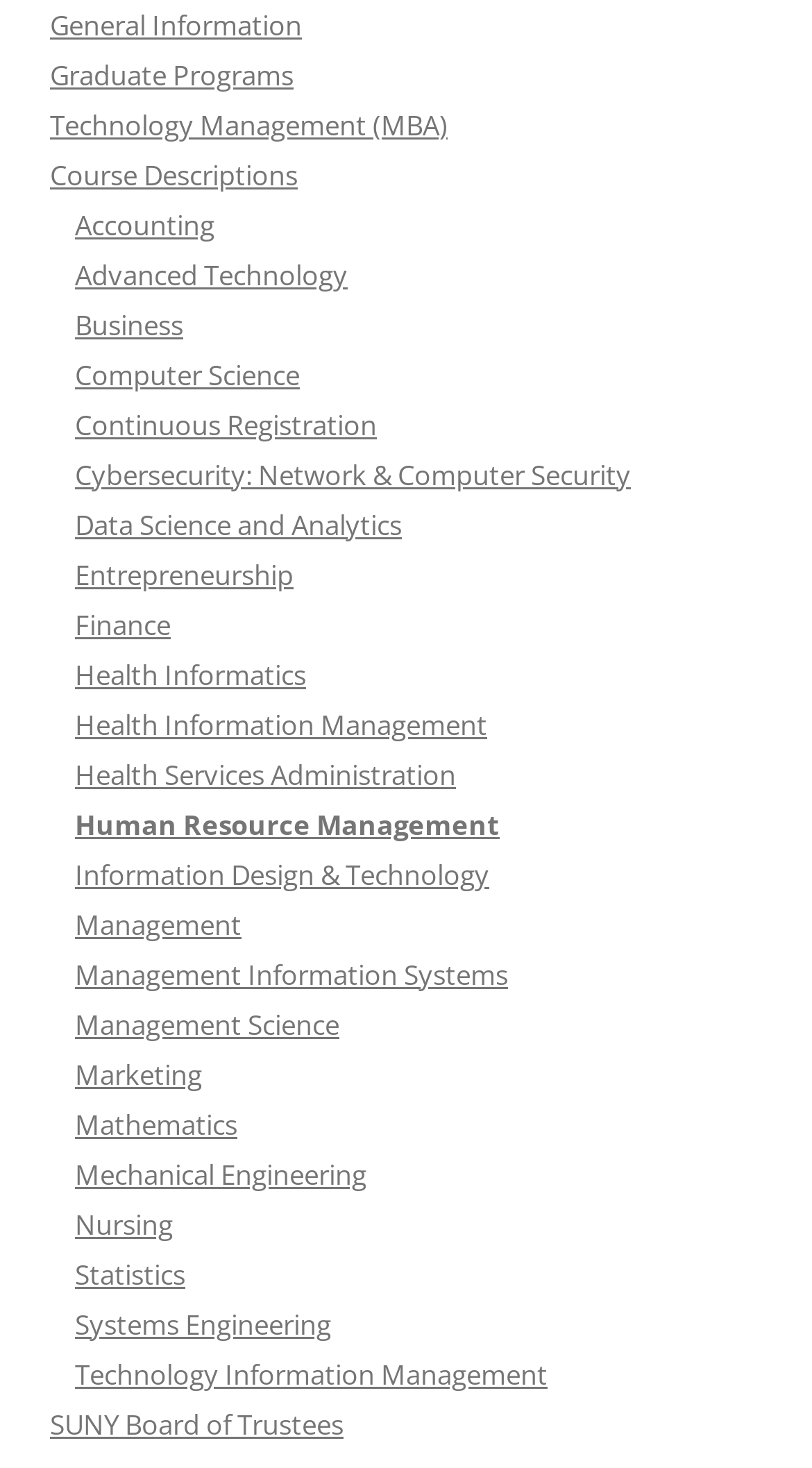Locate the bounding box coordinates of the element that should be clicked to execute the following instruction: "visit SUNY board of trustees page".

[0.062, 0.957, 0.423, 0.983]